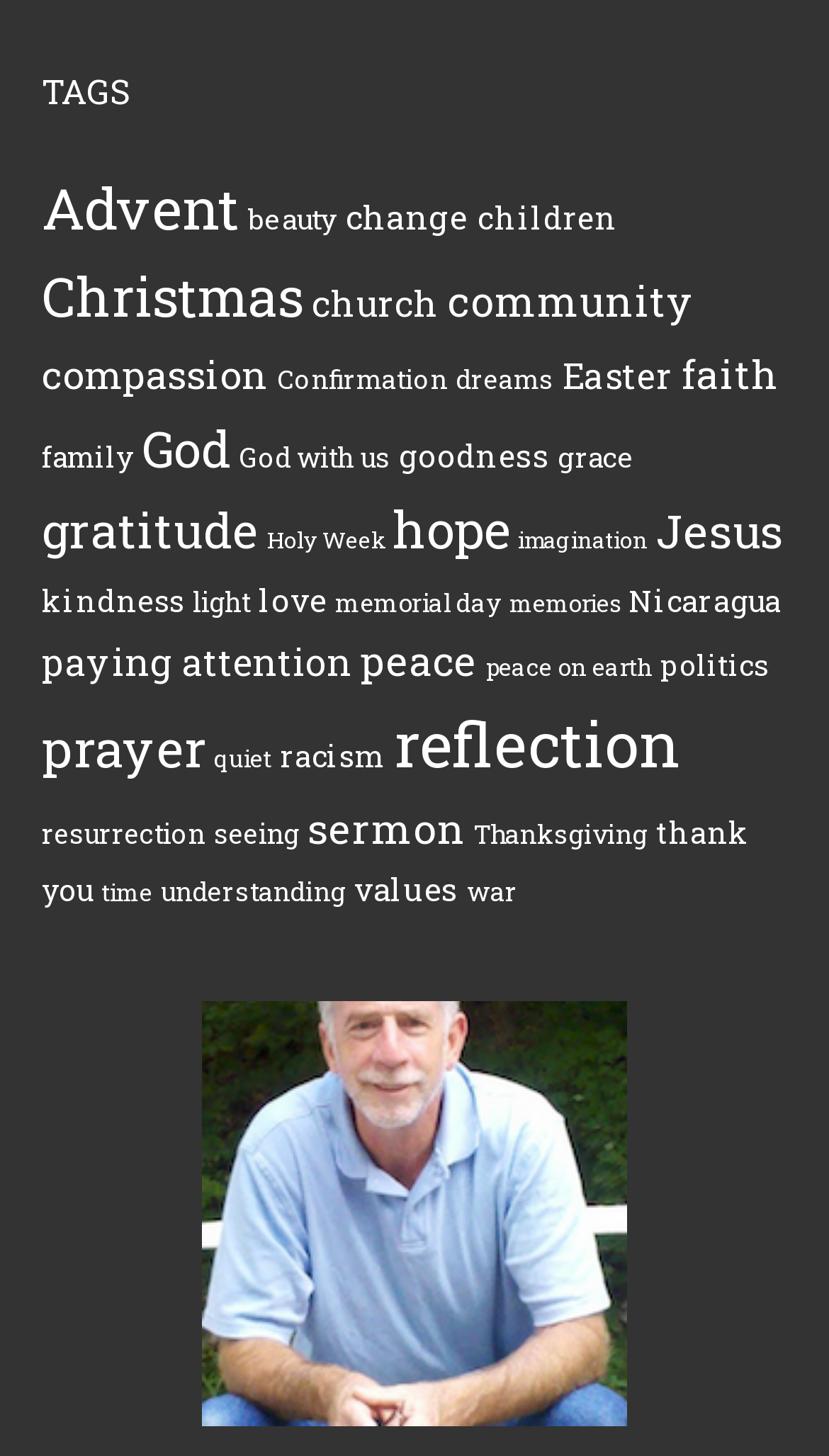Using the element description provided, determine the bounding box coordinates in the format (top-left x, top-left y, bottom-right x, bottom-right y). Ensure that all values are floating point numbers between 0 and 1. Element description: msgr. francis mannion

None